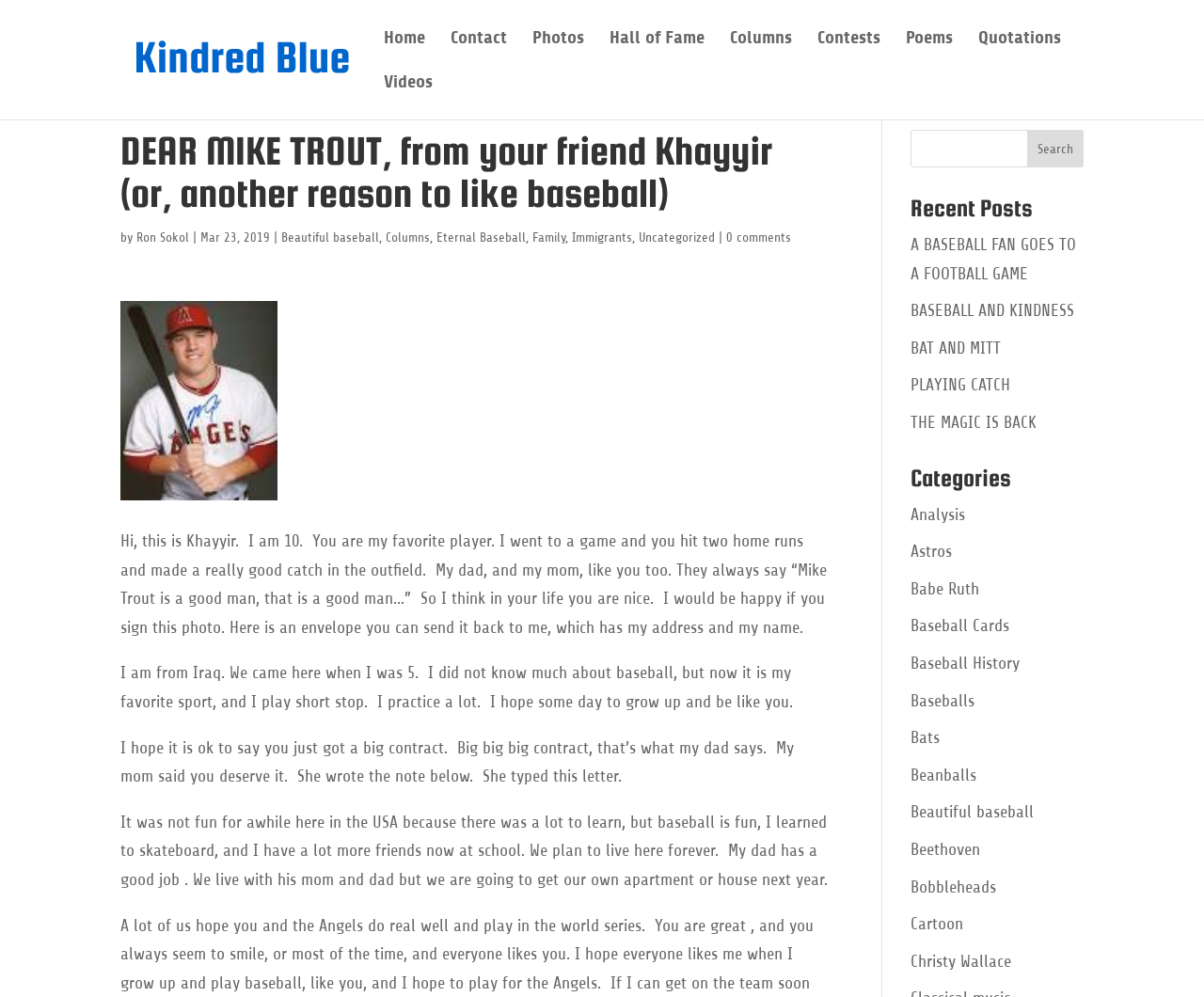What is the position Khayyir plays in baseball?
Examine the webpage screenshot and provide an in-depth answer to the question.

The answer can be found in the text 'I did not know much about baseball, but now it is my favorite sport, and I play short stop.' which indicates that Khayyir plays short stop in baseball.